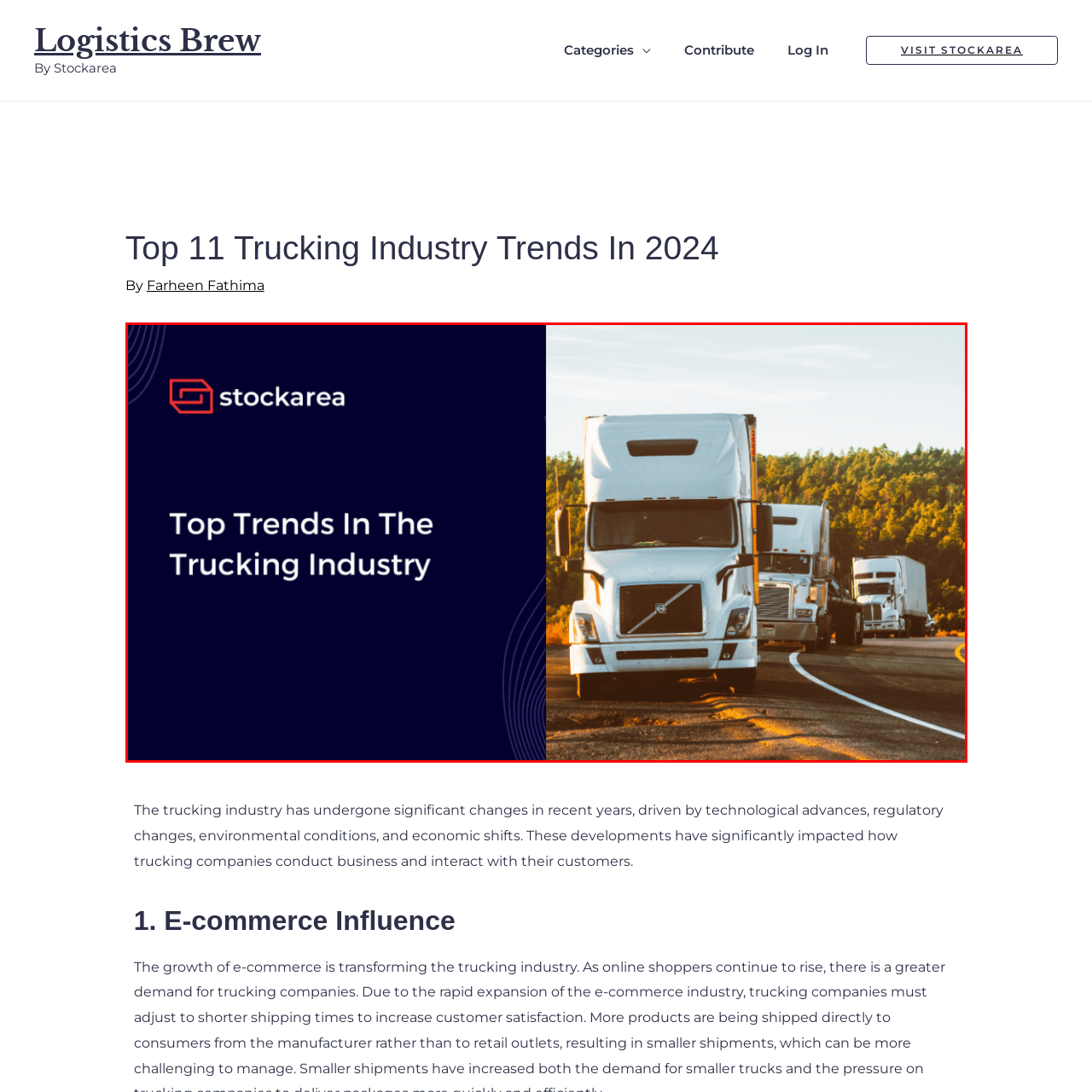What is the name of the logo visible in the image?
Study the image framed by the red bounding box and answer the question in detail, relying on the visual clues provided.

To the left of the image, a logo is prominently displayed, and it is identified as the logo of Stockarea, which is accompanied by the caption 'Top Trends In The Trucking Industry'.